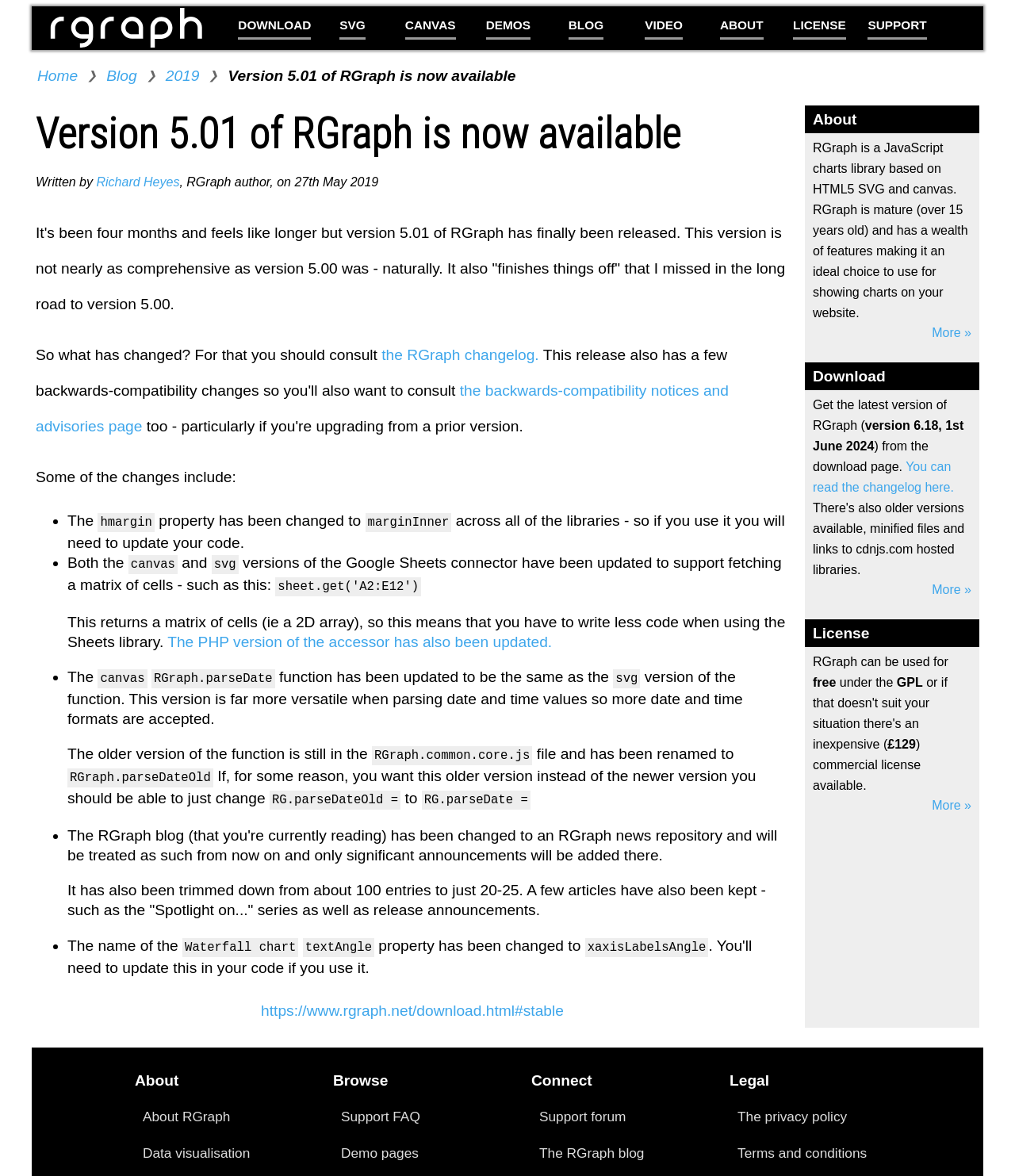Examine the screenshot and answer the question in as much detail as possible: What is the license type of RGraph?

RGraph can be used for free under the GPL license, which is mentioned in the static text 'RGraph can be used for free under the GPL'.